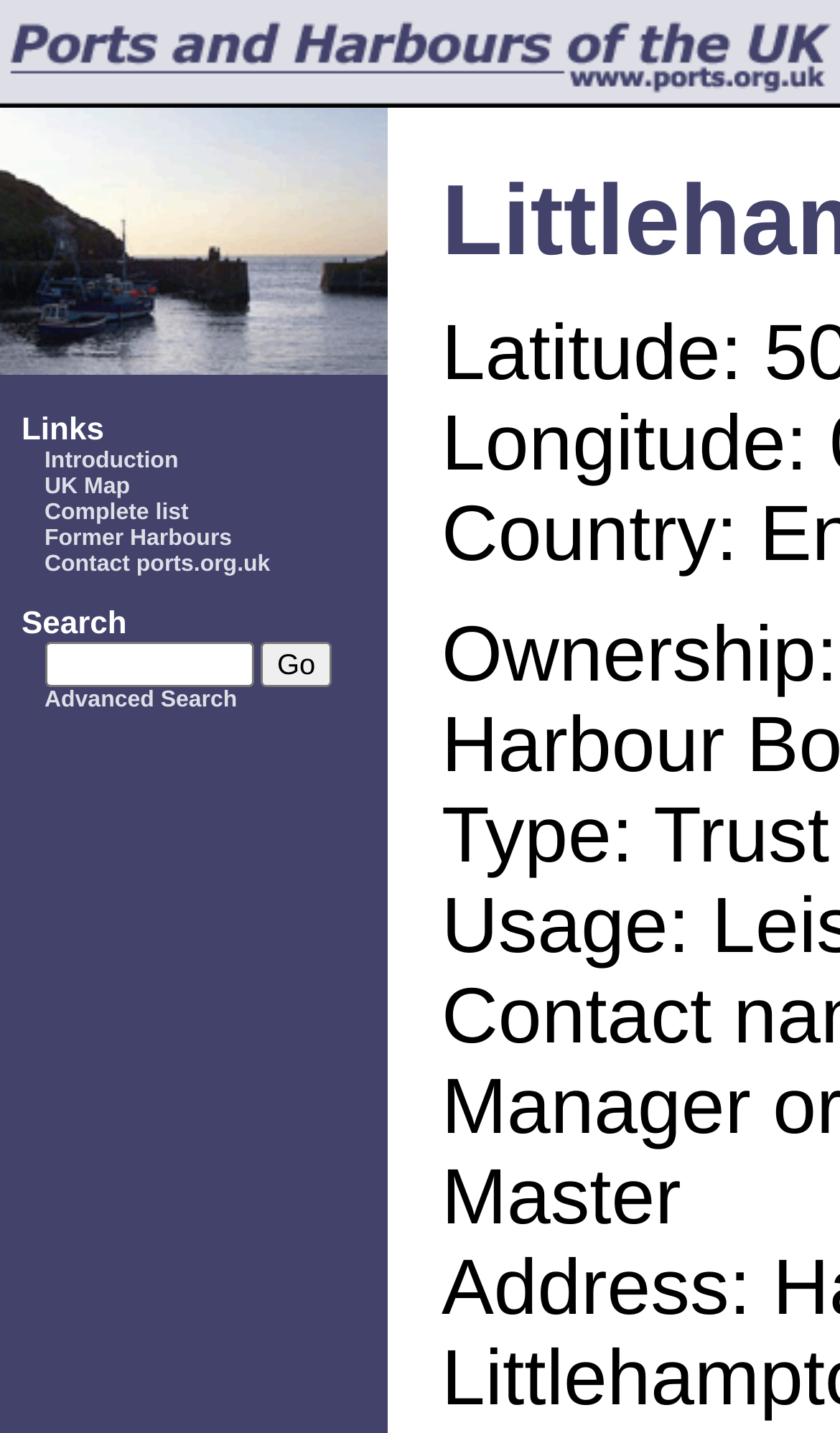How many links are in the description list? Analyze the screenshot and reply with just one word or a short phrase.

5